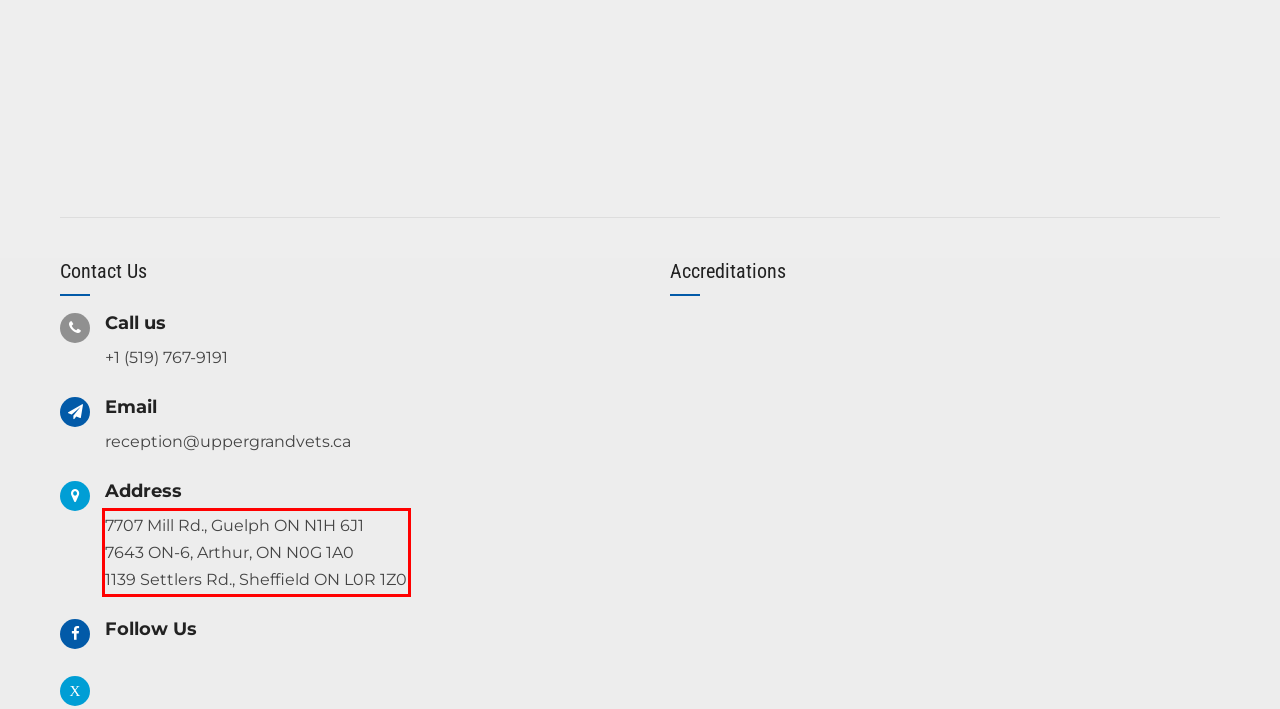You are provided with a screenshot of a webpage featuring a red rectangle bounding box. Extract the text content within this red bounding box using OCR.

7707 Mill Rd., Guelph ON N1H 6J1 7643 ON-6, Arthur, ON N0G 1A0 1139 Settlers Rd., Sheffield ON L0R 1Z0